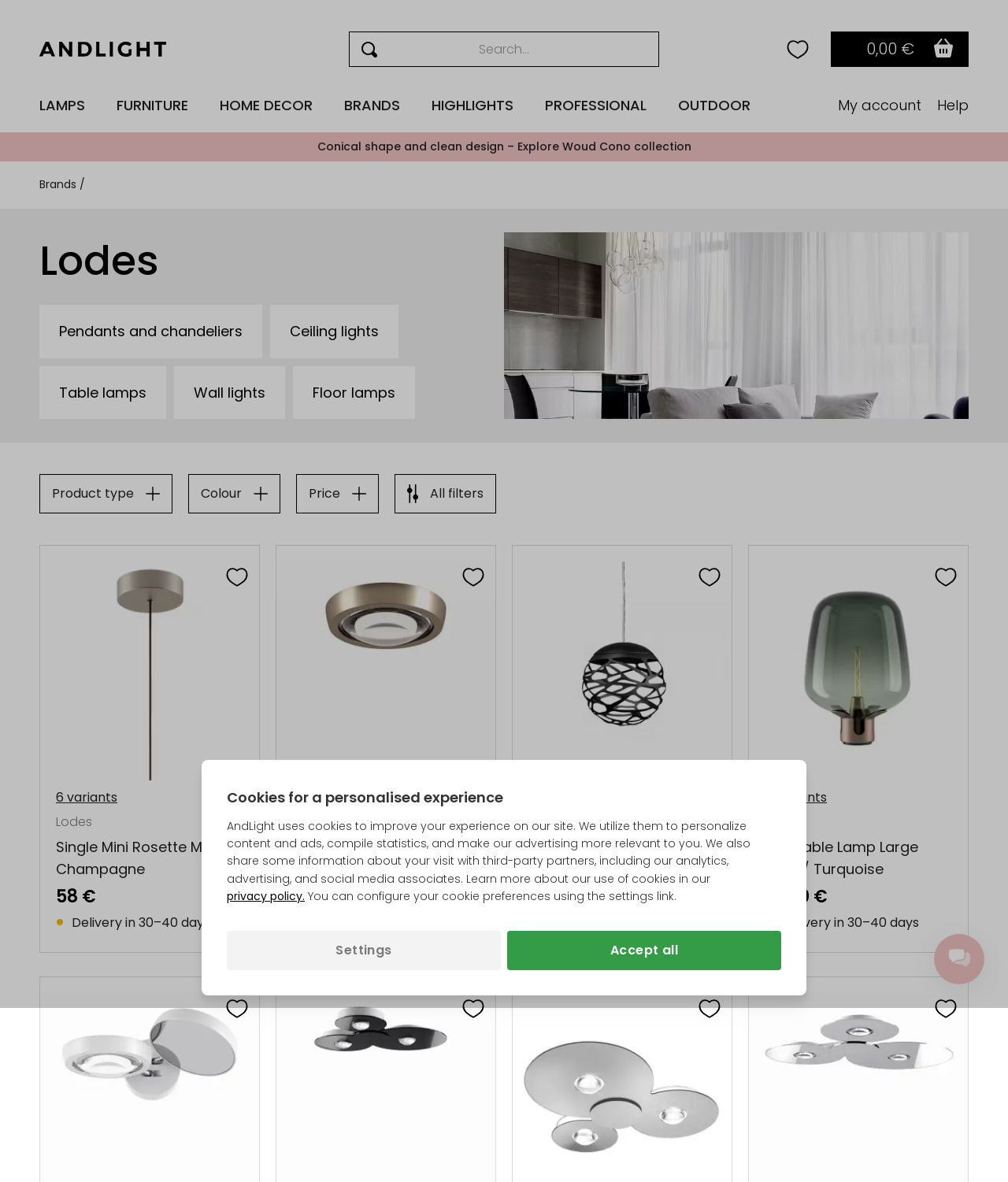Please locate the bounding box coordinates of the element that should be clicked to complete the given instruction: "Explore Woud Cono collection".

[0.314, 0.117, 0.686, 0.131]